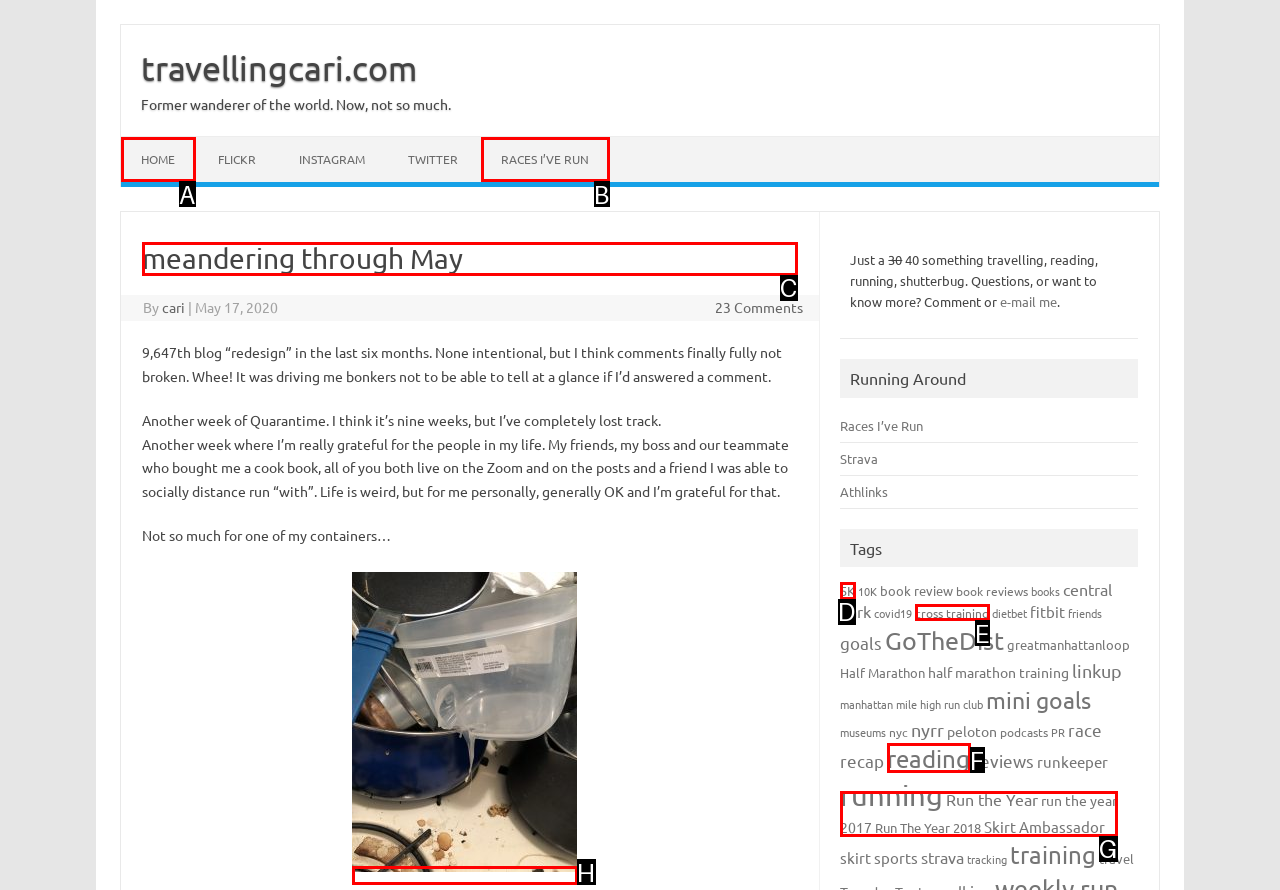Indicate the UI element to click to perform the task: Read the blog post 'meandering through May'. Reply with the letter corresponding to the chosen element.

C